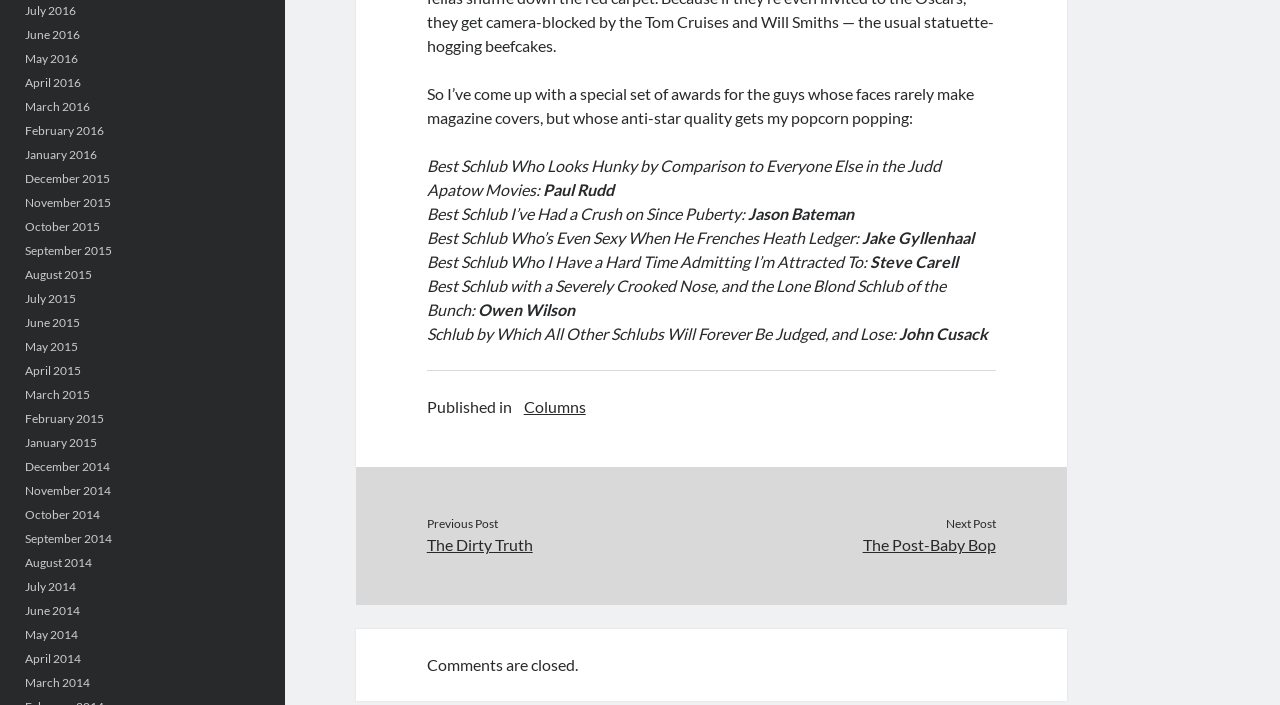How many awards are listed on the page?
Answer the question with a thorough and detailed explanation.

I counted the number of award categories listed on the page, which are 'Best Schlub Who Looks Hunky by Comparison to Everyone Else in the Judd Apatow Movies', 'Best Schlub I’ve Had a Crush on Since Puberty', 'Best Schlub Who’s Even Sexy When He Frenches Heath Ledger', 'Best Schlub Who I Have a Hard Time Admitting I’m Attracted To', 'Best Schlub with a Severely Crooked Nose, and the Lone Blond Schlub of the Bunch', and 'Schlub by Which All Other Schlubs Will Forever Be Judged, and Lose', which makes a total of 6 awards.